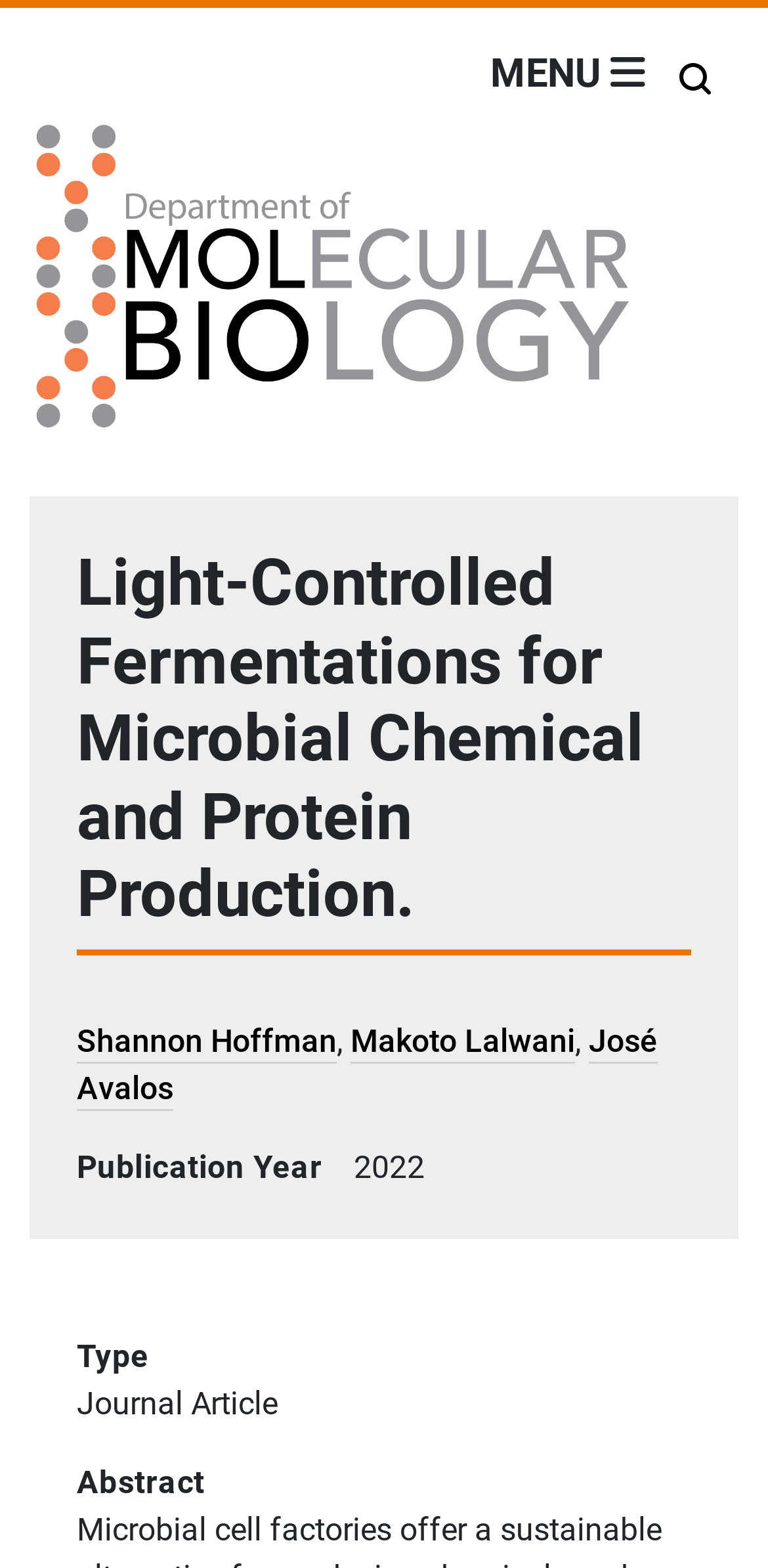Respond with a single word or phrase:
What is the main topic of this webpage?

Light-Controlled Fermentations